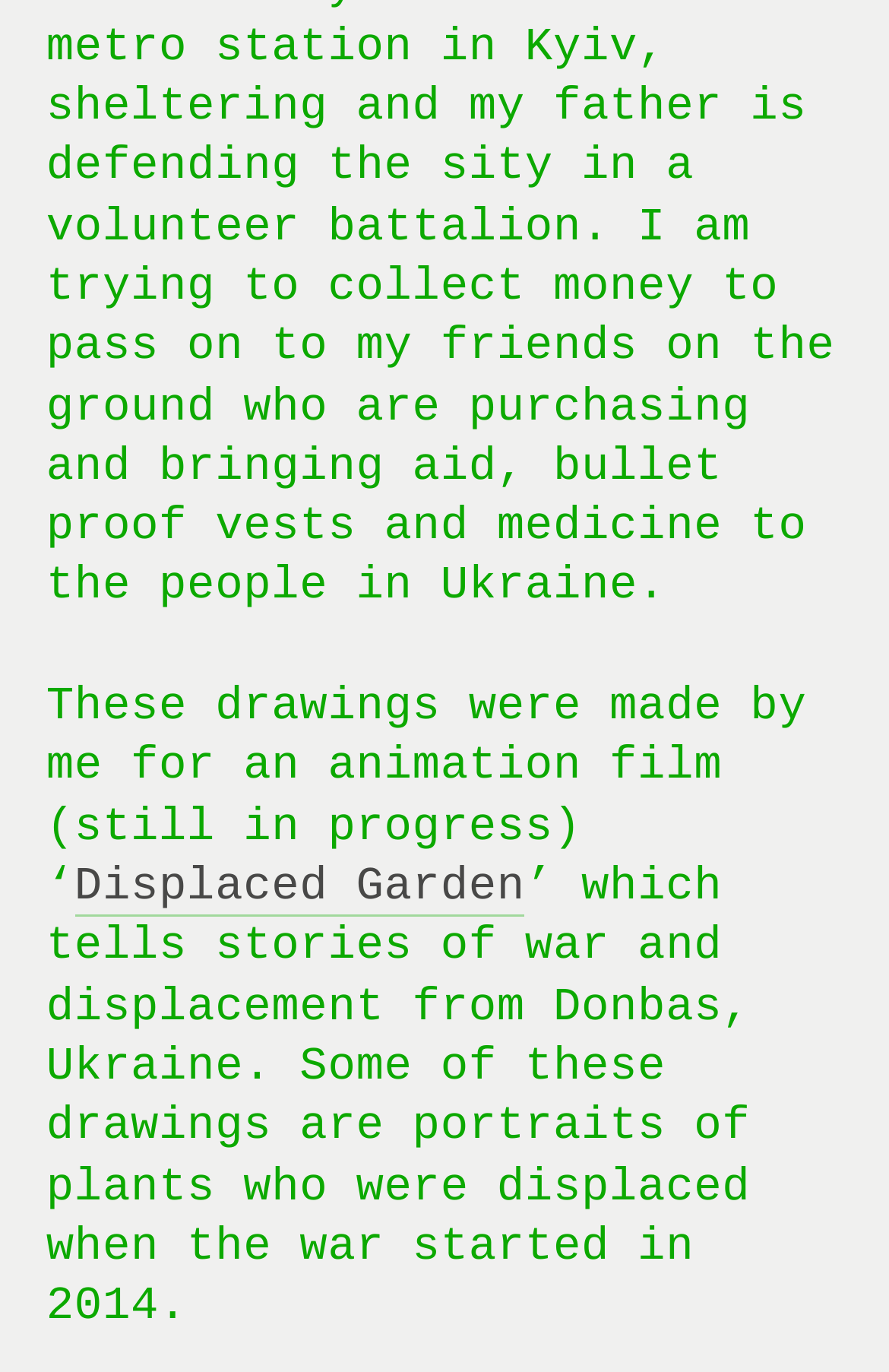Bounding box coordinates are specified in the format (top-left x, top-left y, bottom-right x, bottom-right y). All values are floating point numbers bounded between 0 and 1. Please provide the bounding box coordinate of the region this sentence describes: Displaced Garden

[0.084, 0.628, 0.591, 0.668]